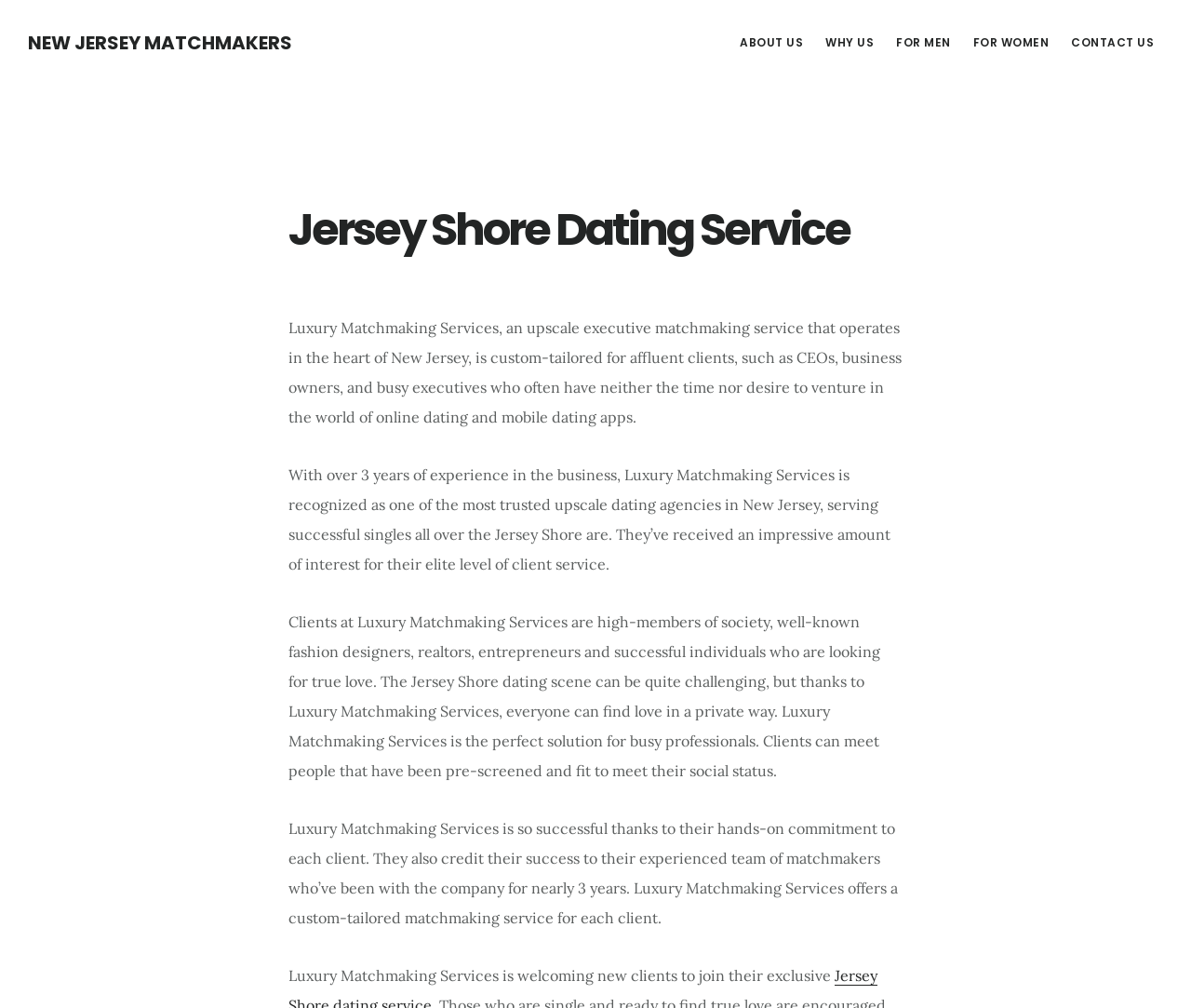Bounding box coordinates are specified in the format (top-left x, top-left y, bottom-right x, bottom-right y). All values are floating point numbers bounded between 0 and 1. Please provide the bounding box coordinate of the region this sentence describes: Contact Us

[0.891, 0.028, 0.977, 0.057]